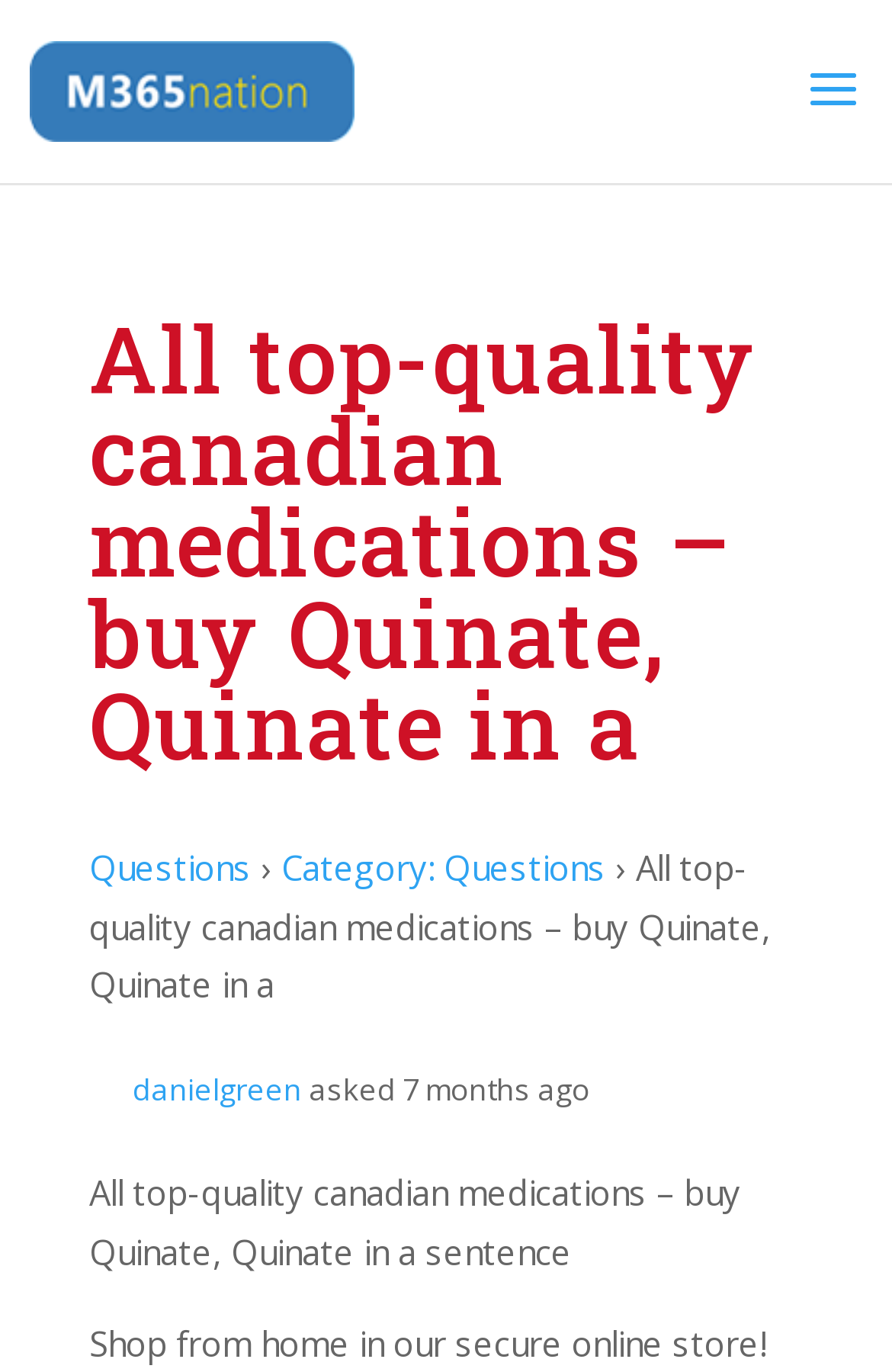What is the purpose of the online store?
Answer the question using a single word or phrase, according to the image.

Shop from home in our secure online store